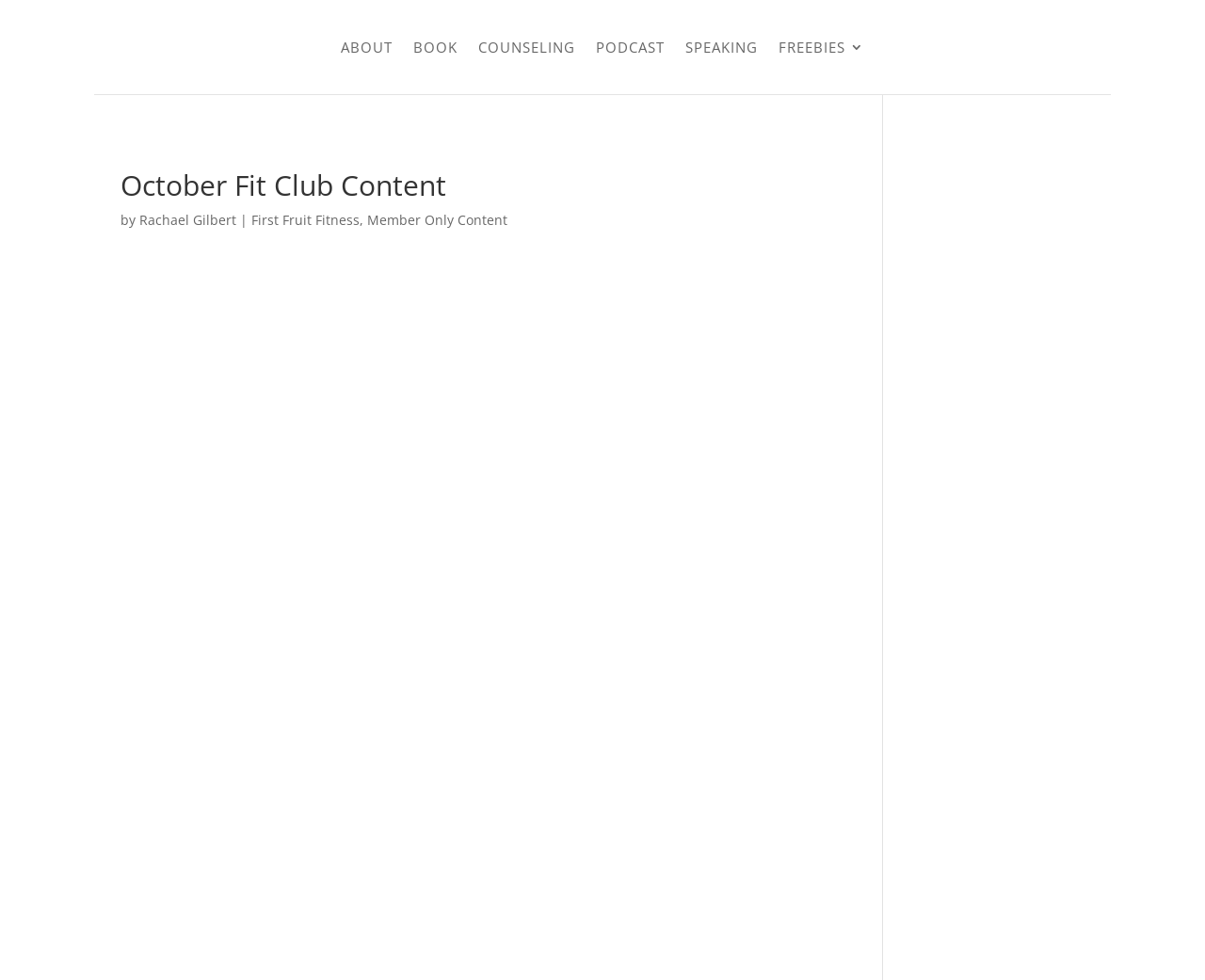How many links are in the top navigation bar?
Please provide a single word or phrase in response based on the screenshot.

6